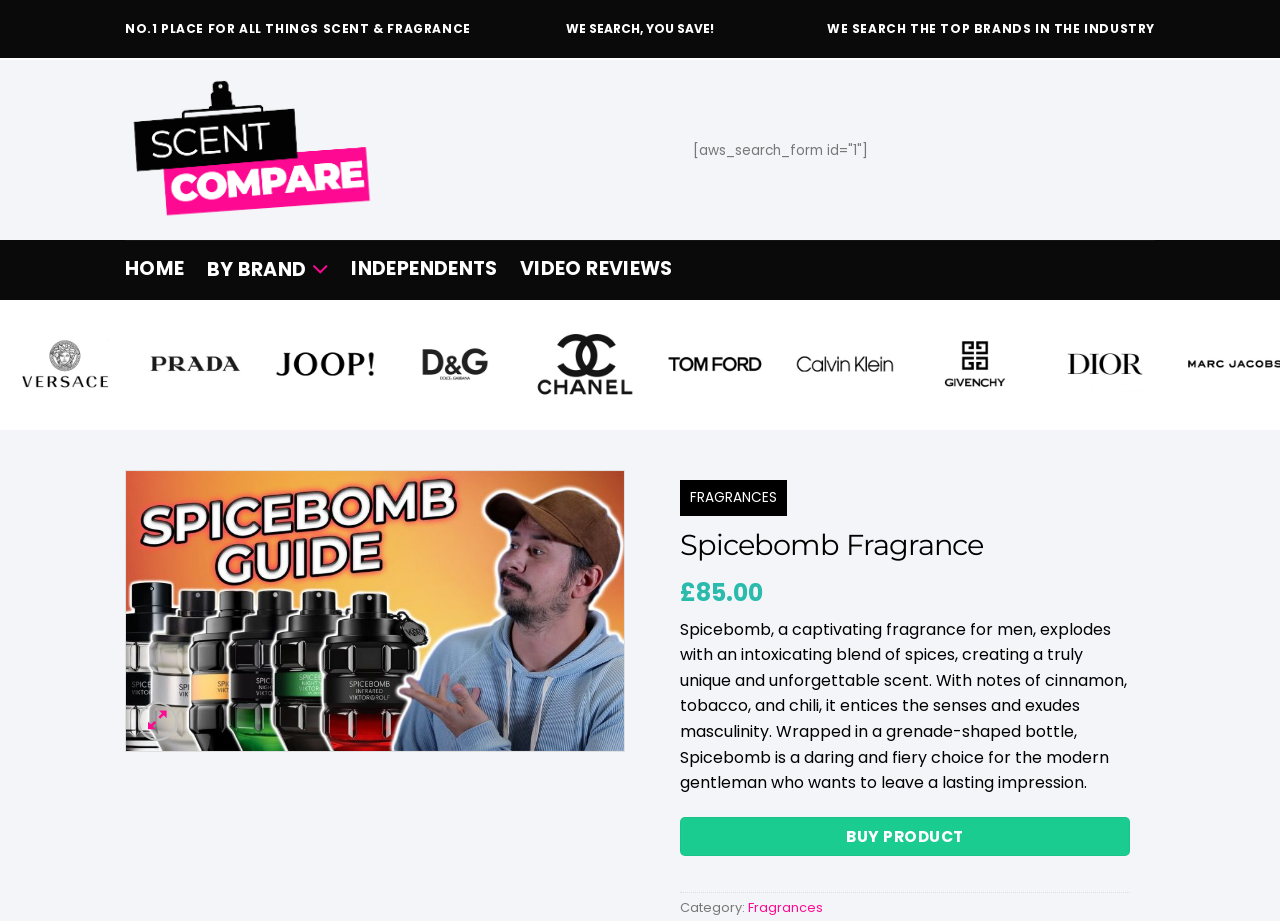Kindly determine the bounding box coordinates of the area that needs to be clicked to fulfill this instruction: "Click the BUY PRODUCT button".

[0.531, 0.887, 0.883, 0.929]